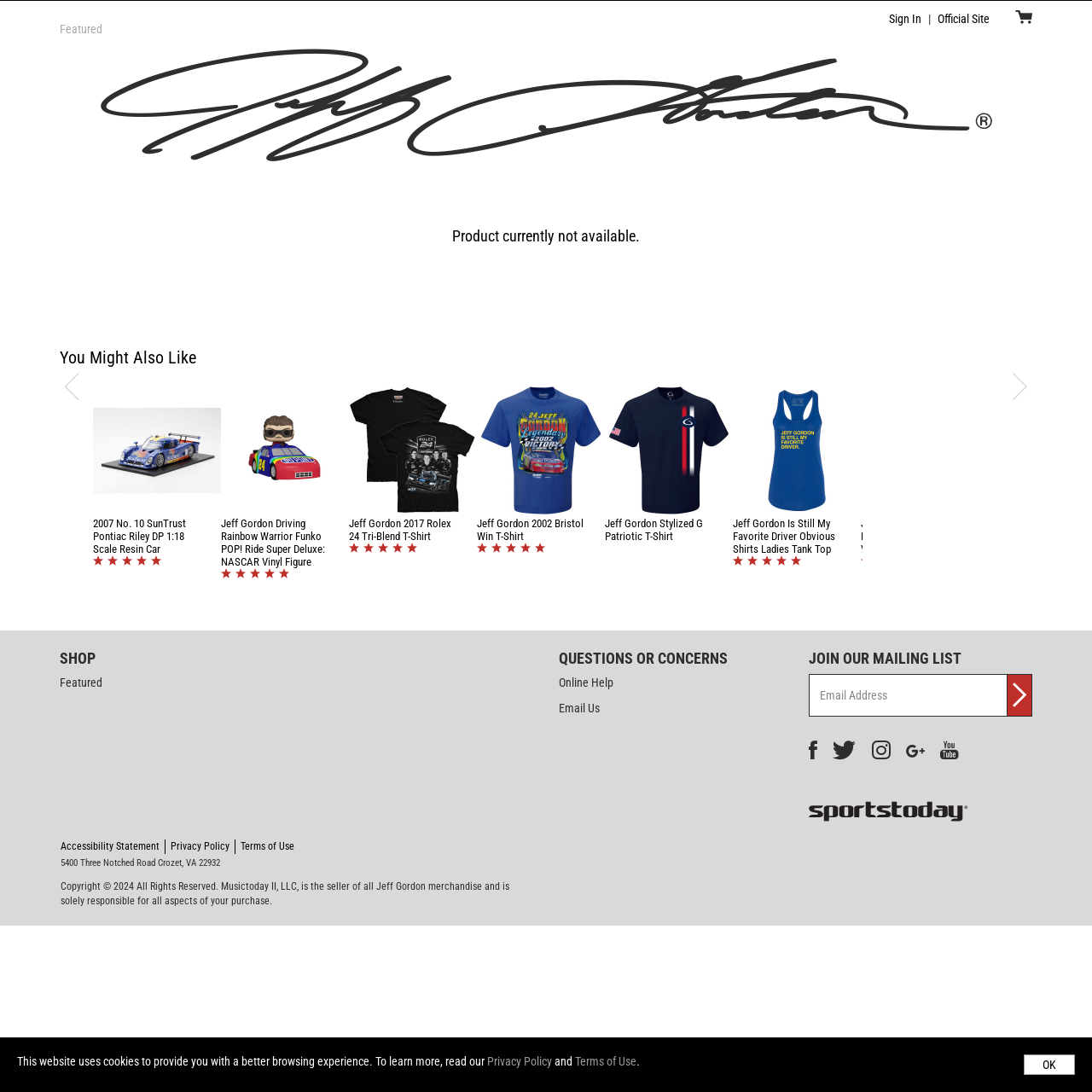What is the category of the first product?
Please provide a comprehensive answer based on the details in the screenshot.

The first product listed on the webpage is 'Jeff Gordon Book', which is a book about Jeff Gordon. The category of this product is a book.